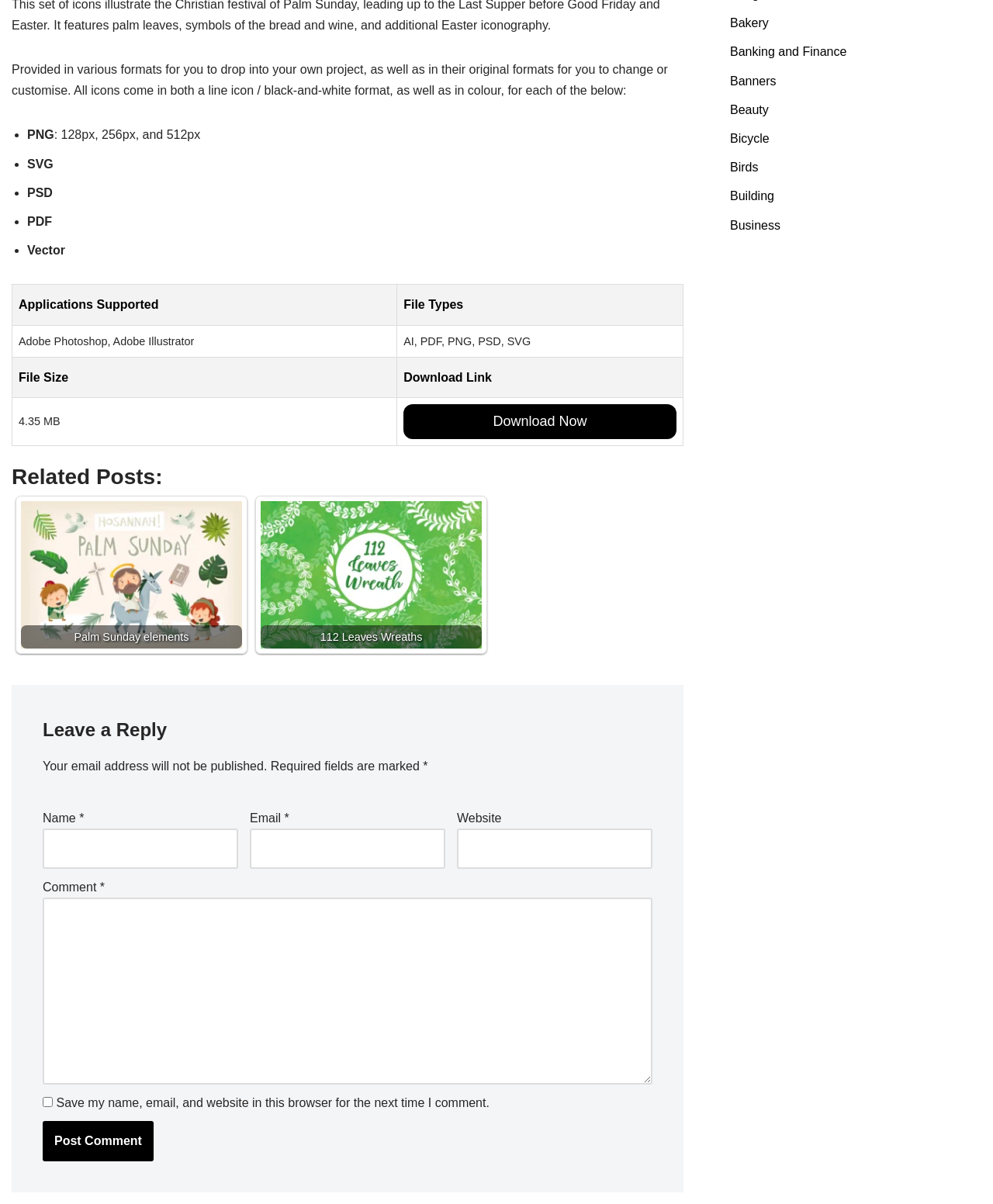Identify the bounding box coordinates of the element to click to follow this instruction: 'Leave a comment'. Ensure the coordinates are four float values between 0 and 1, provided as [left, top, right, bottom].

[0.043, 0.745, 0.657, 0.901]